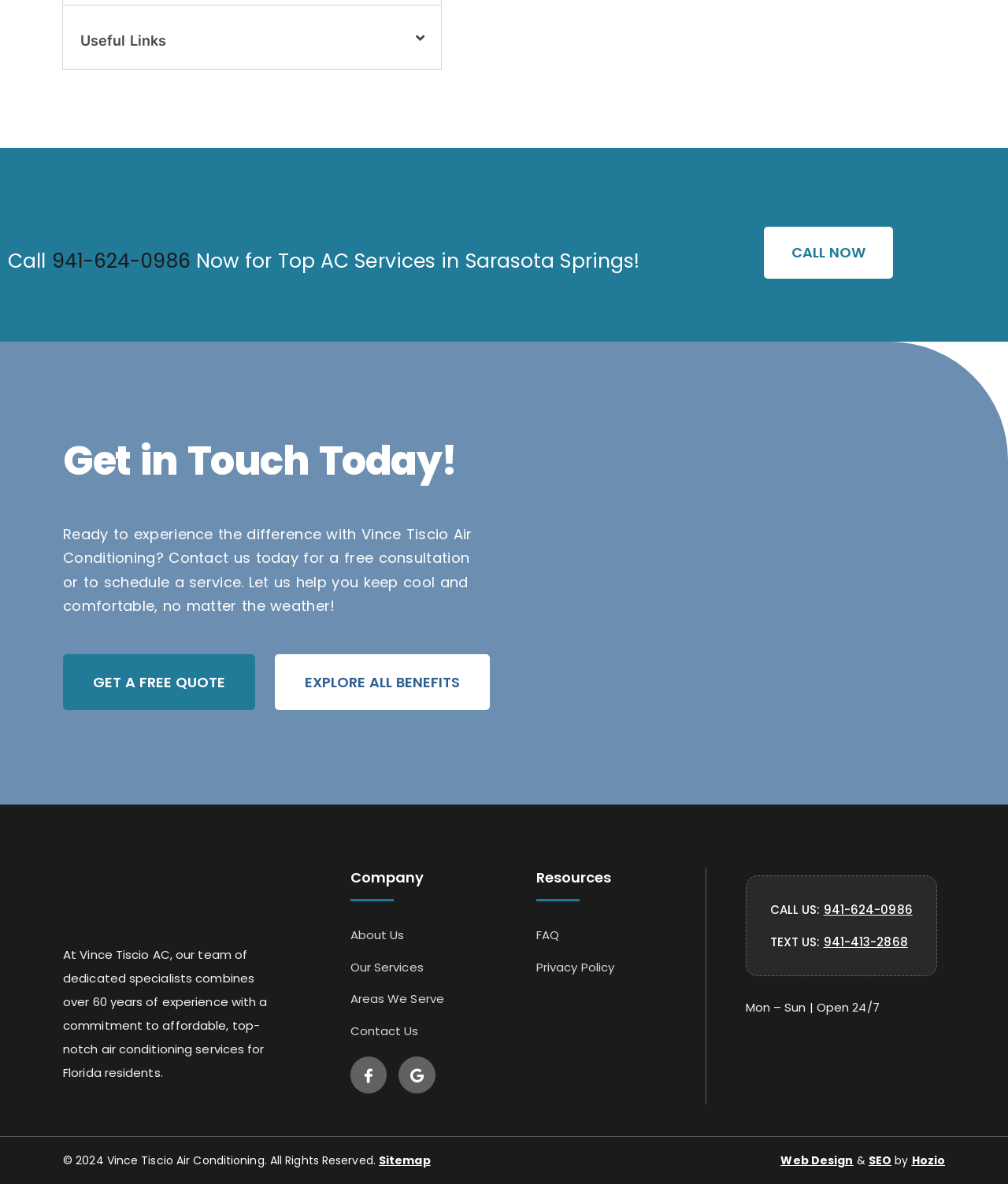Using the webpage screenshot, locate the HTML element that fits the following description and provide its bounding box: "Areas We Serve".

[0.347, 0.835, 0.441, 0.852]